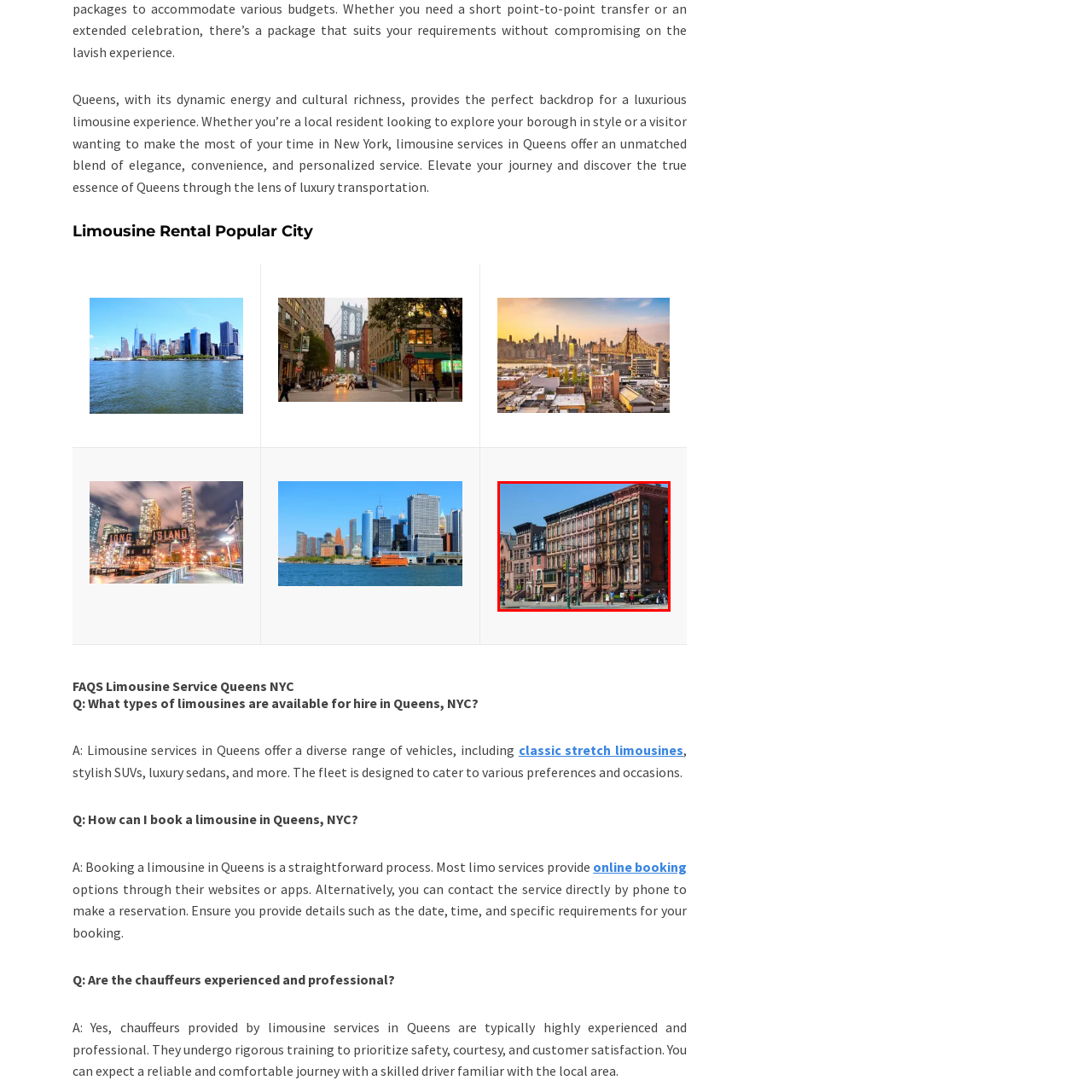Generate a detailed caption for the image within the red outlined area.

The image showcases a vibrant streetscape in Queens, New York, featuring beautifully preserved brownstone buildings that reflect the architectural charm of the area. The historical structures, with their intricate facades and varying styles, highlight the dynamic energy and cultural richness that Queens is known for. Sunlight bathes the scene, enhancing the warm tones of the buildings and creating an inviting atmosphere for both locals and visitors. This picturesque setting serves as a perfect backdrop for enjoying a luxurious limousine experience, whether one is exploring the borough or venturing into New York City. The image captures the essence of urban elegance and the unique character of Queens, making it an ideal location for memorable experiences.